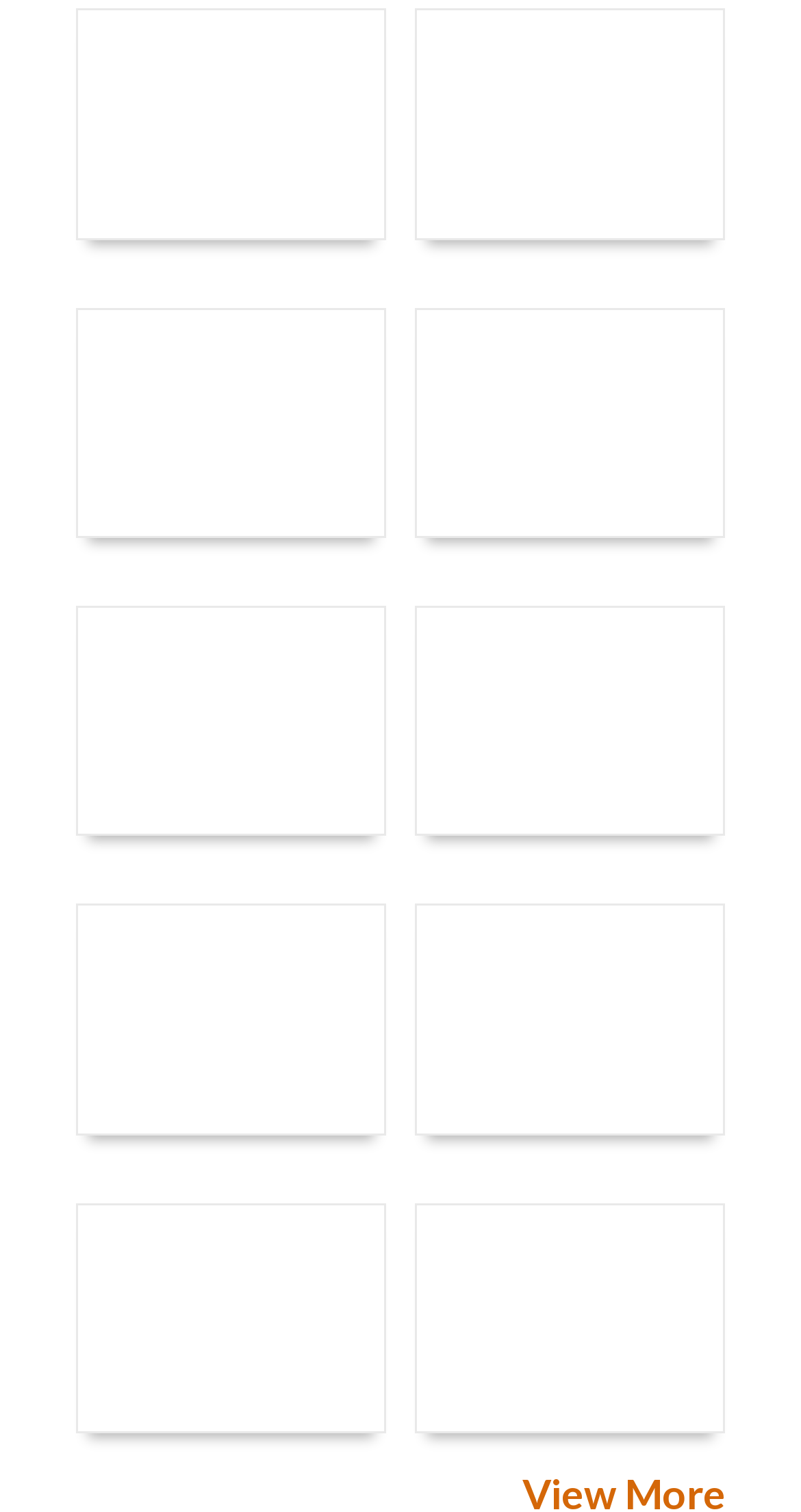Locate the bounding box coordinates of the clickable area to execute the instruction: "click Aetna". Provide the coordinates as four float numbers between 0 and 1, represented as [left, top, right, bottom].

[0.094, 0.006, 0.483, 0.159]